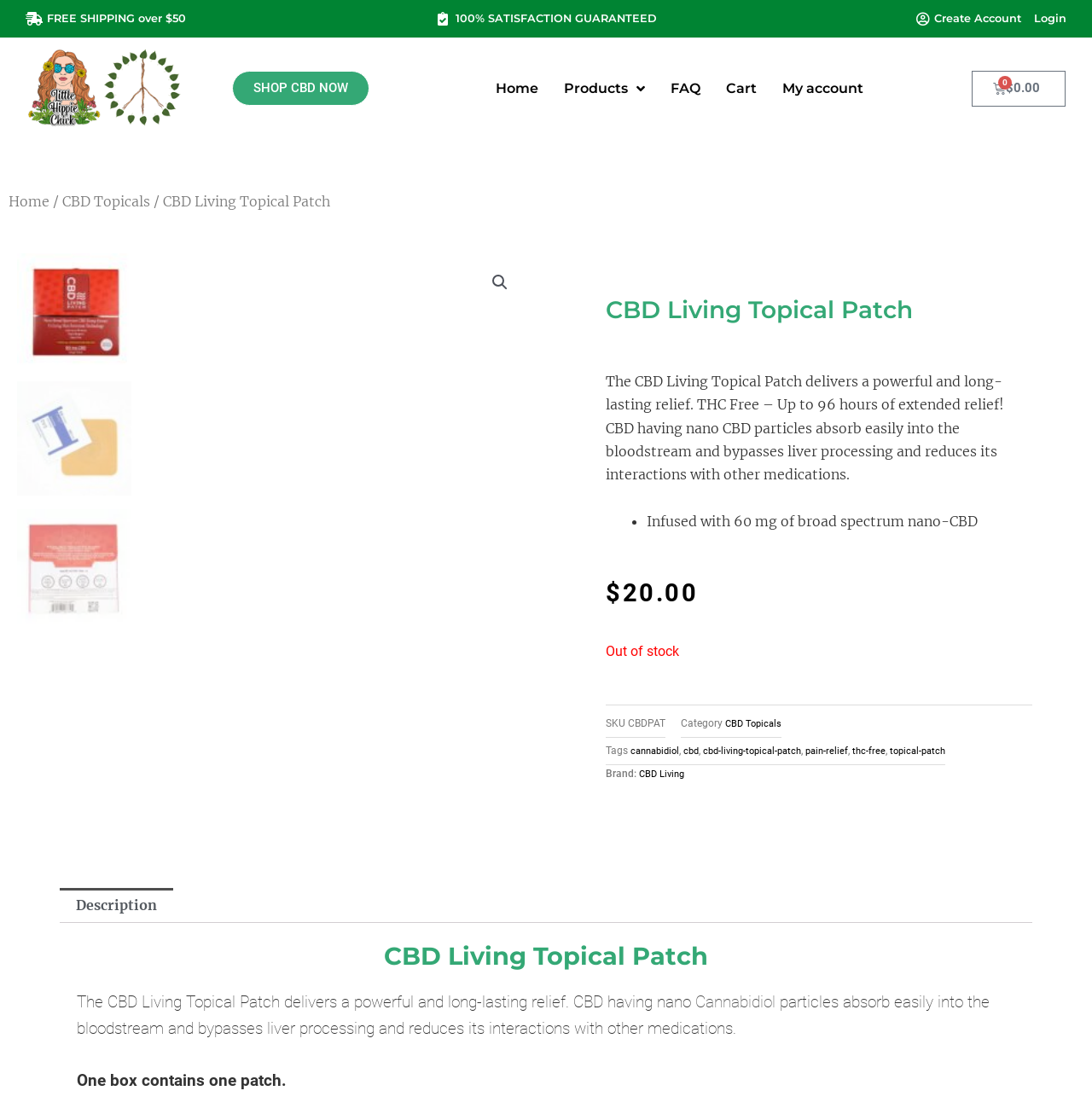Given the element description, predict the bounding box coordinates in the format (top-left x, top-left y, bottom-right x, bottom-right y), using floating point numbers between 0 and 1: Login

[0.947, 0.008, 0.977, 0.026]